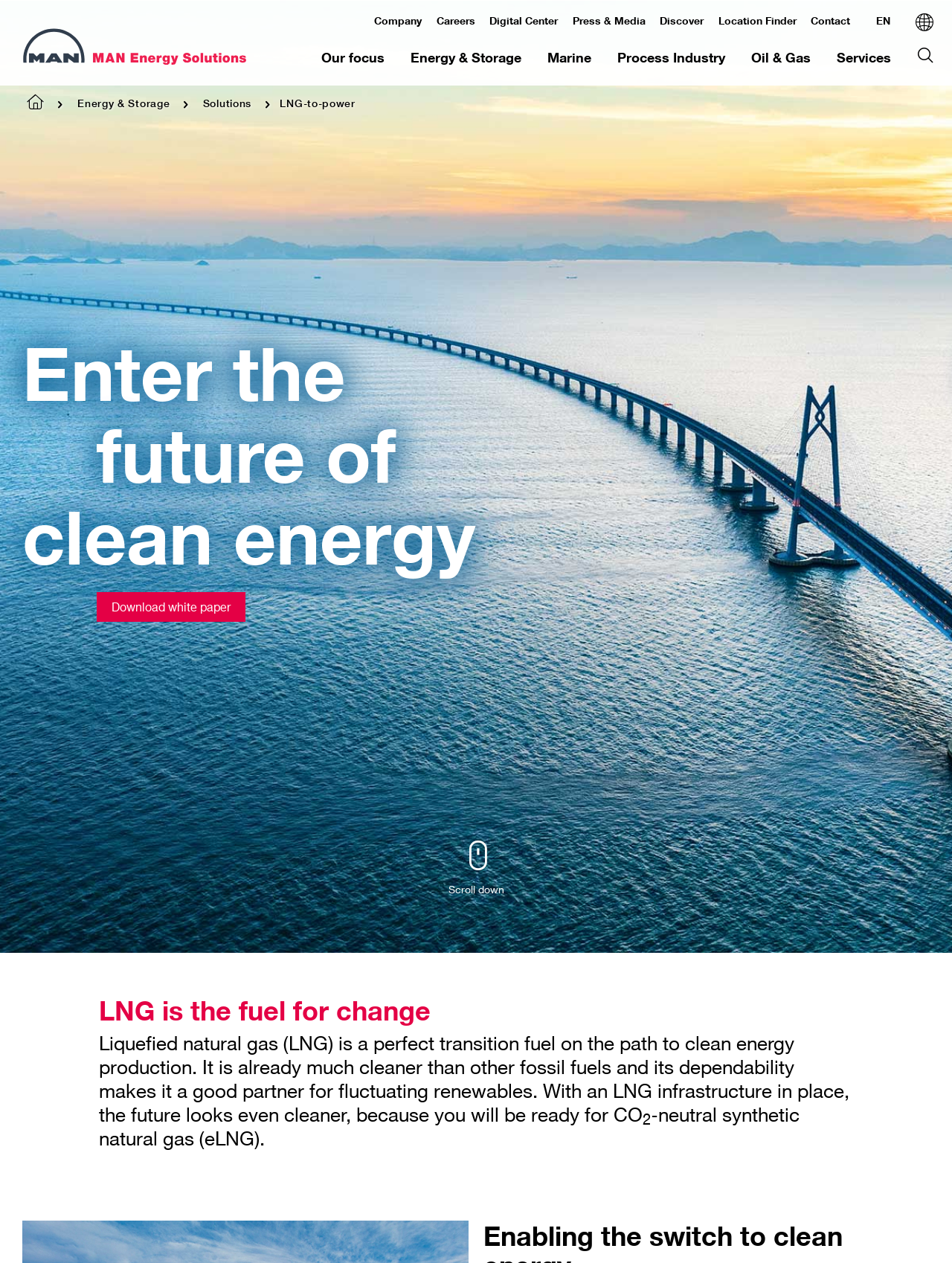Provide a short answer to the following question with just one word or phrase: What is the main focus of the company?

Energy & Storage